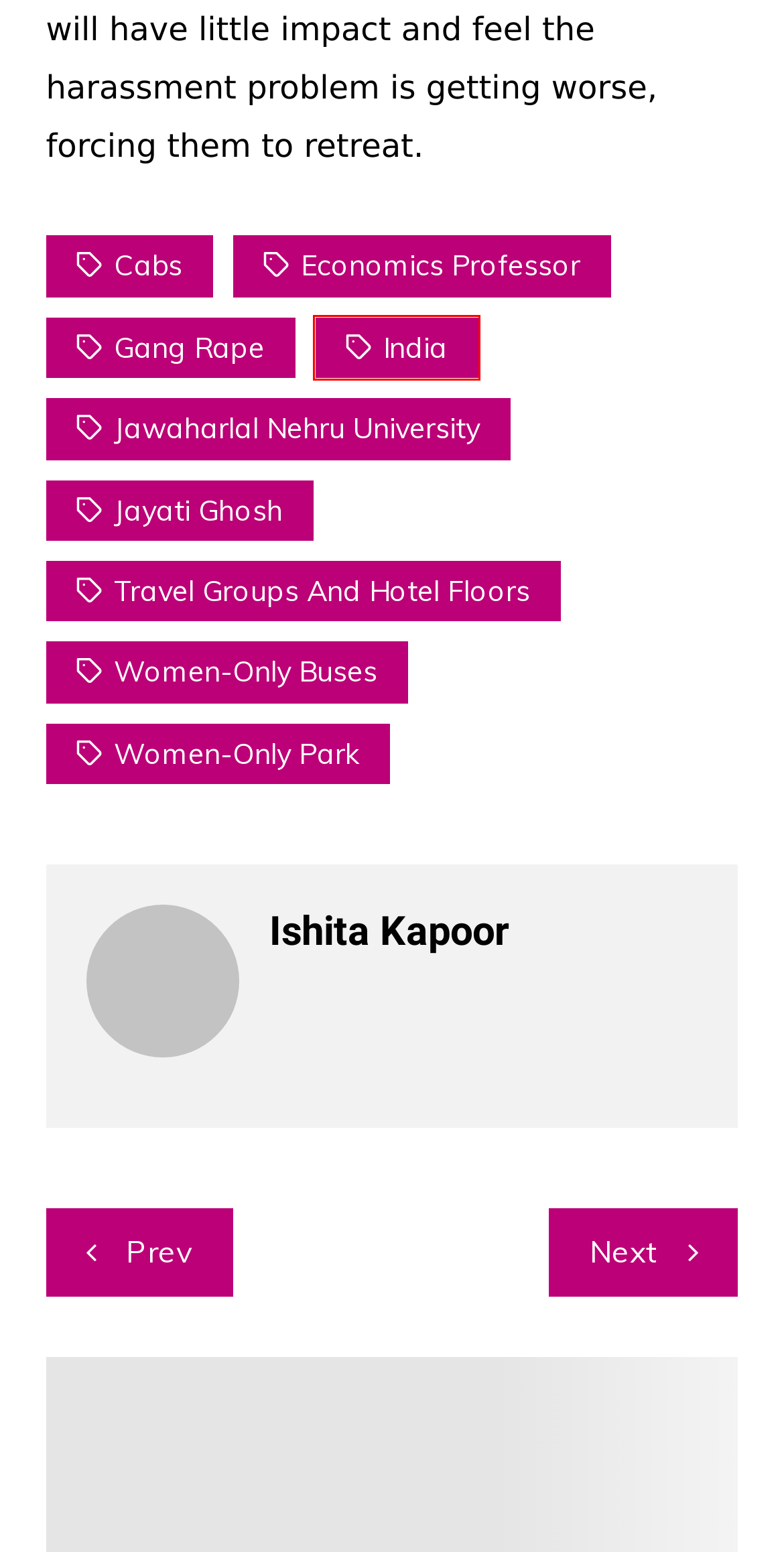You are given a screenshot depicting a webpage with a red bounding box around a UI element. Select the description that best corresponds to the new webpage after clicking the selected element. Here are the choices:
A. india – Respect Women
B. women-only buses – Respect Women
C. women-only park – Respect Women
D. gang rape – Respect Women
E. travel groups and hotel floors – Respect Women
F. economics professor – Respect Women
G. Jayati Ghosh – Respect Women
H. Tribal girl stripped, tonsured for marrying out of caste – Respect Women

A